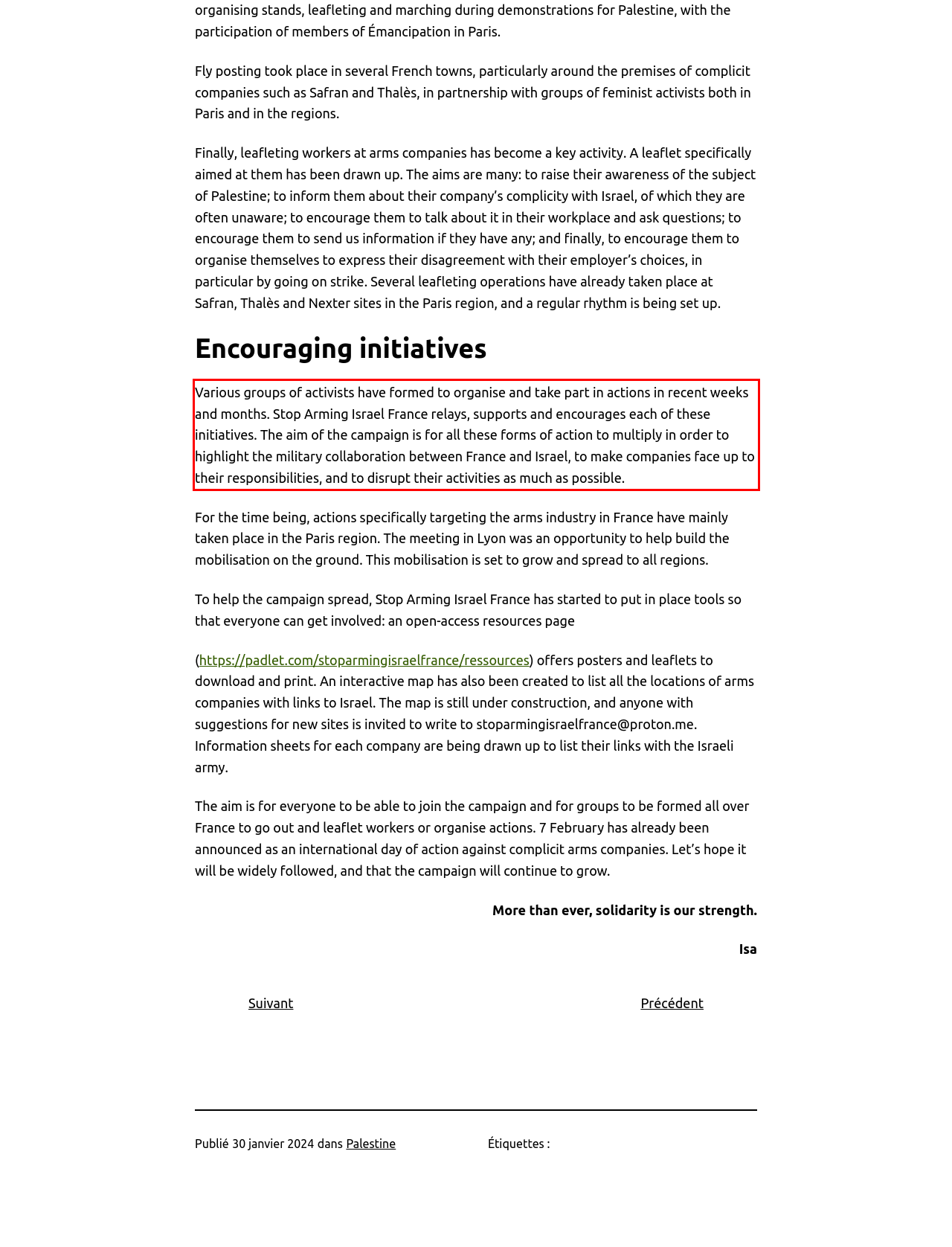You are provided with a screenshot of a webpage that includes a UI element enclosed in a red rectangle. Extract the text content inside this red rectangle.

Various groups of activists have formed to organise and take part in actions in recent weeks and months. Stop Arming Israel France relays, supports and encourages each of these initiatives. The aim of the campaign is for all these forms of action to multiply in order to highlight the military collaboration between France and Israel, to make companies face up to their responsibilities, and to disrupt their activities as much as possible.